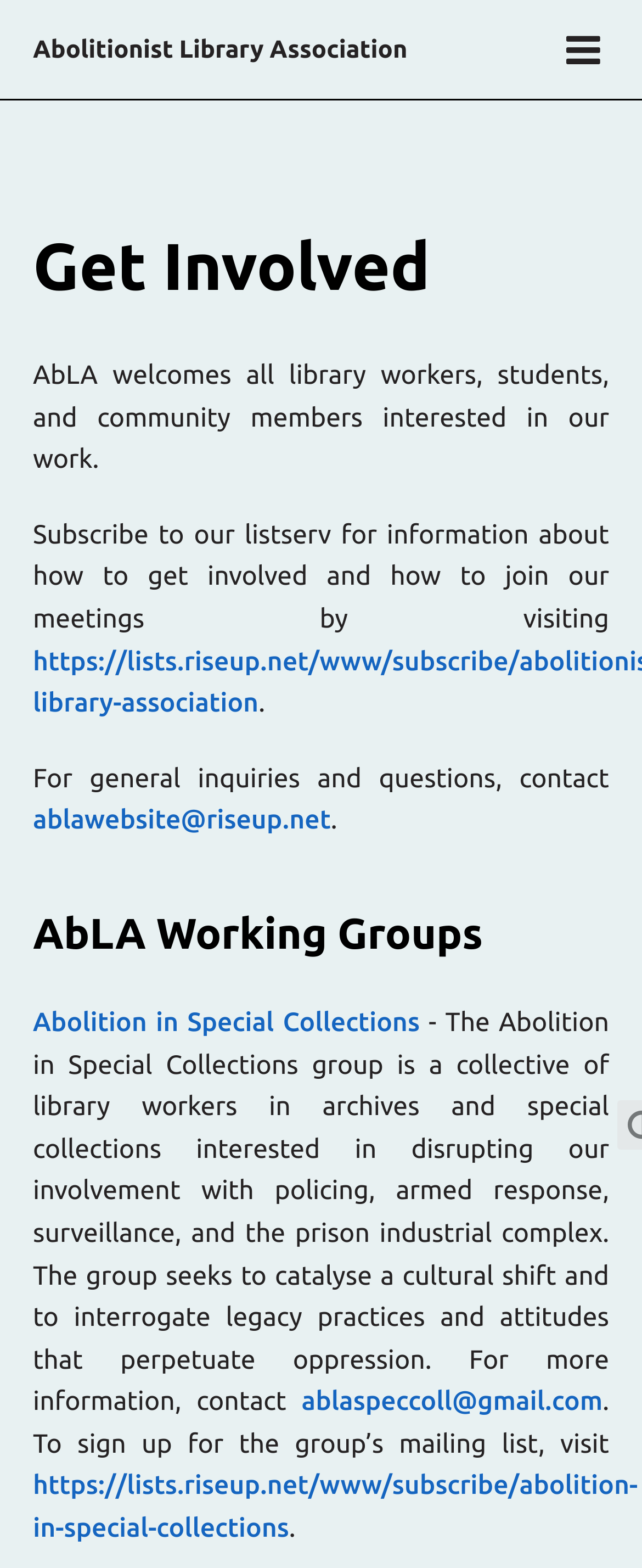Use a single word or phrase to respond to the question:
How can one sign up for the Abolition in Special Collections group’s mailing list?

Visit https://lists.riseup.net/www/subscribe/abolition-in-special-collections